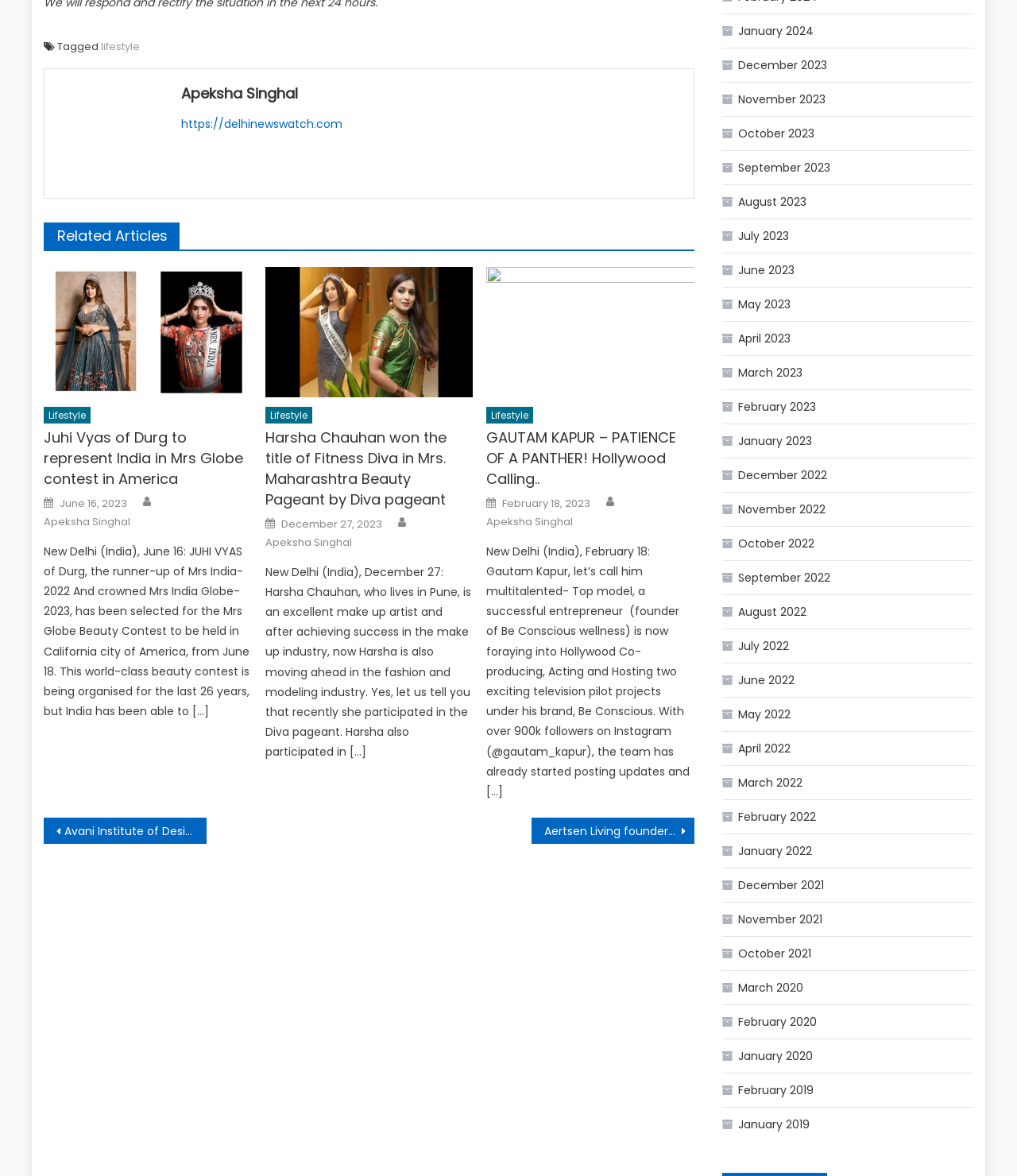How many articles are displayed on the webpage?
Deliver a detailed and extensive answer to the question.

There are three articles displayed on the webpage, namely 'Juhi Vyas of Durg to represent India in Mrs Globe contest in America', 'Harsha Chauhan won the title of Fitness Diva in Mrs. Maharashtra Beauty Pageant by Diva pageant', and 'GAUTAM KAPUR – PATIENCE OF A PANTHER! Hollywood Calling..'.